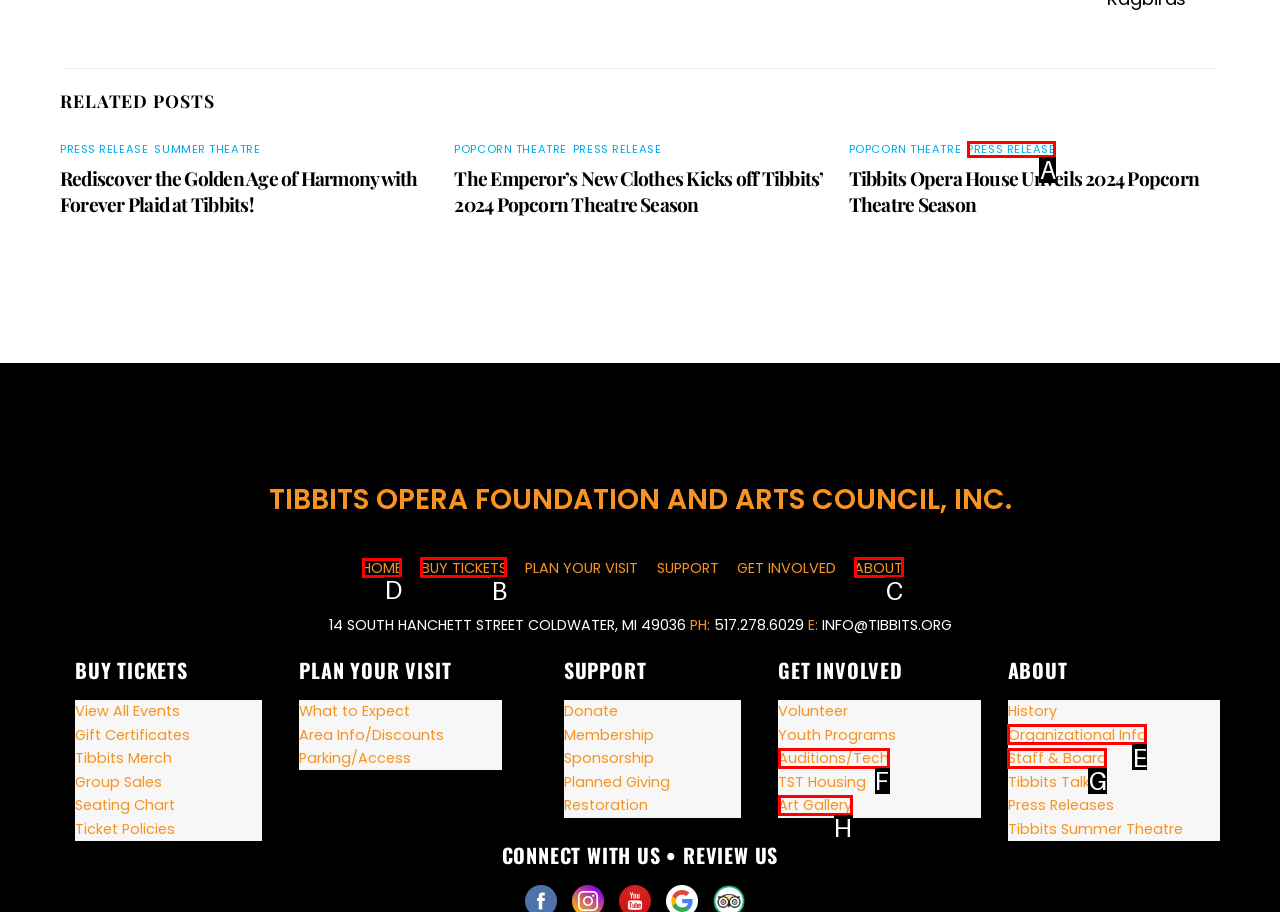Choose the correct UI element to click for this task: Click on the 'HOME' link Answer using the letter from the given choices.

D